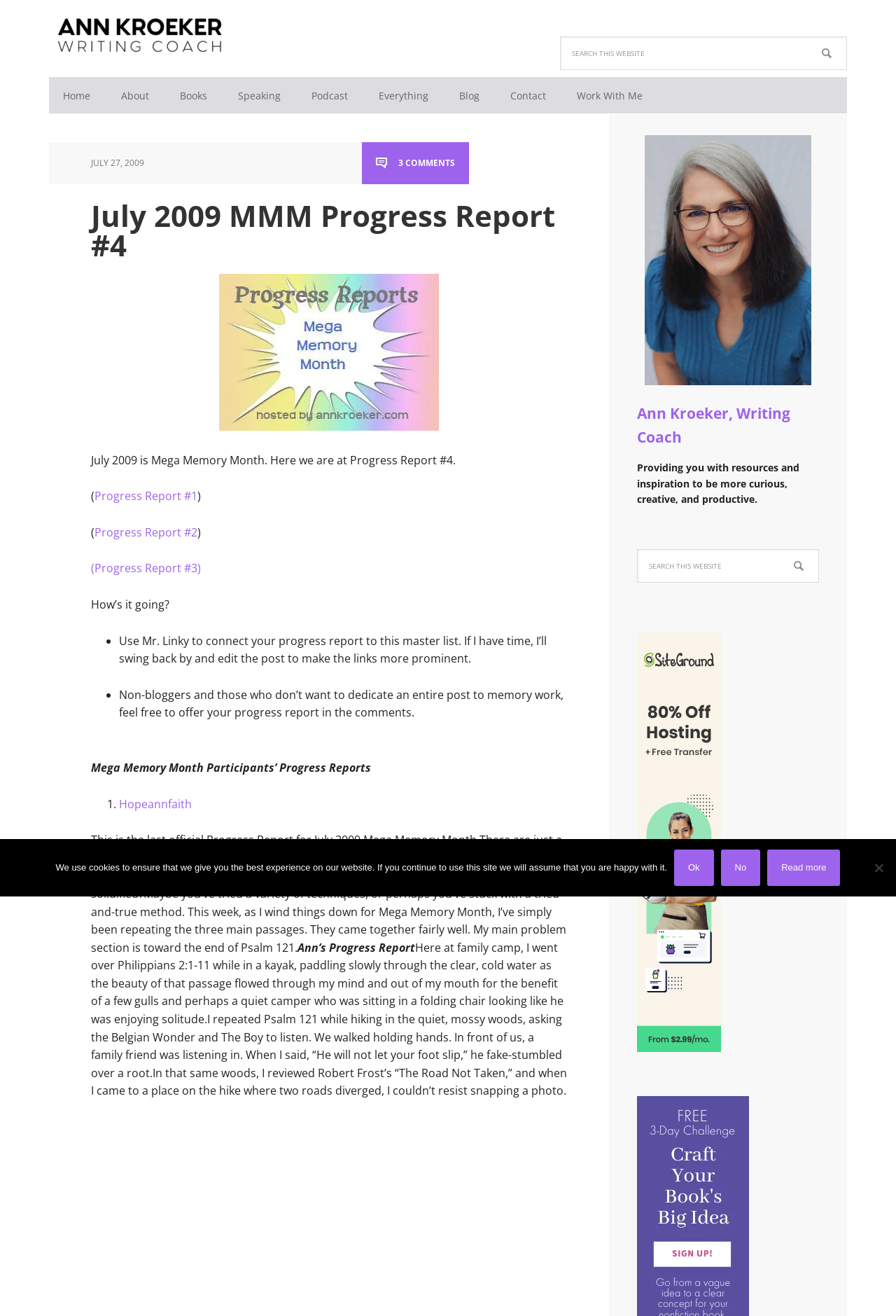Please answer the following question using a single word or phrase: 
What is the purpose of Mega Memory Month?

To memorize passages